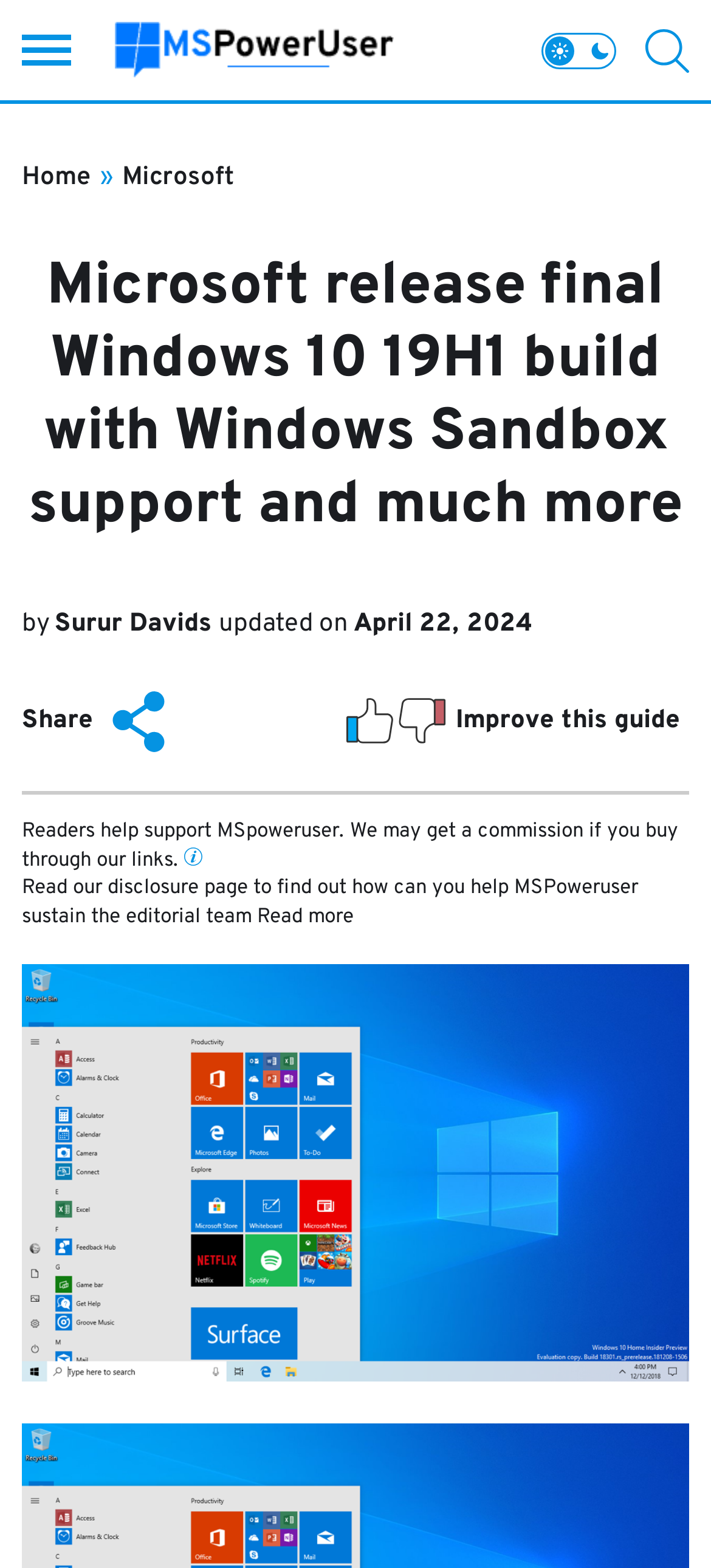For the given element description Microsoft, determine the bounding box coordinates of the UI element. The coordinates should follow the format (top-left x, top-left y, bottom-right x, bottom-right y) and be within the range of 0 to 1.

[0.172, 0.103, 0.328, 0.123]